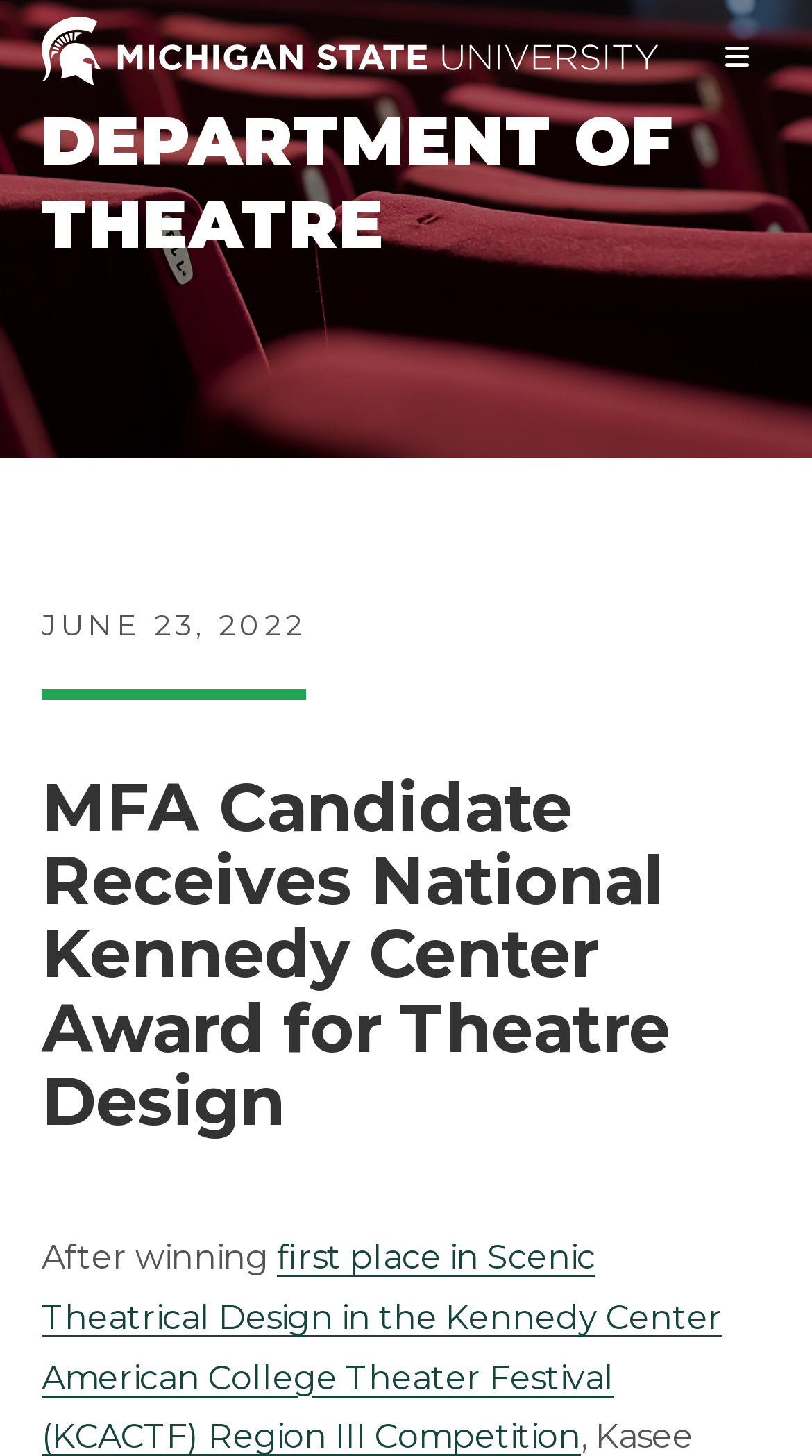Is the webpage about an award?
Look at the image and answer with only one word or phrase.

Yes